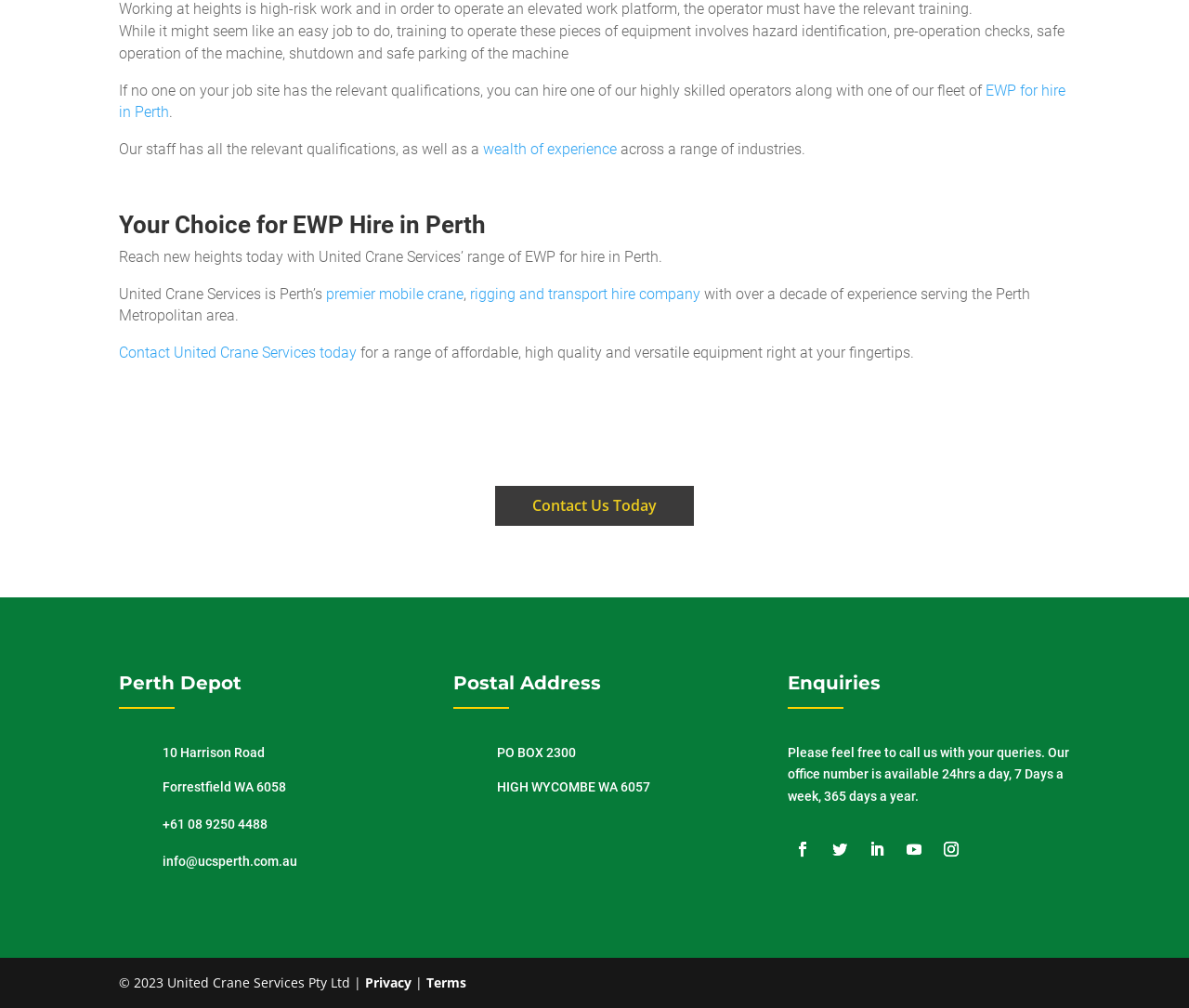From the webpage screenshot, predict the bounding box of the UI element that matches this description: "Contact Us Today".

[0.416, 0.482, 0.584, 0.522]